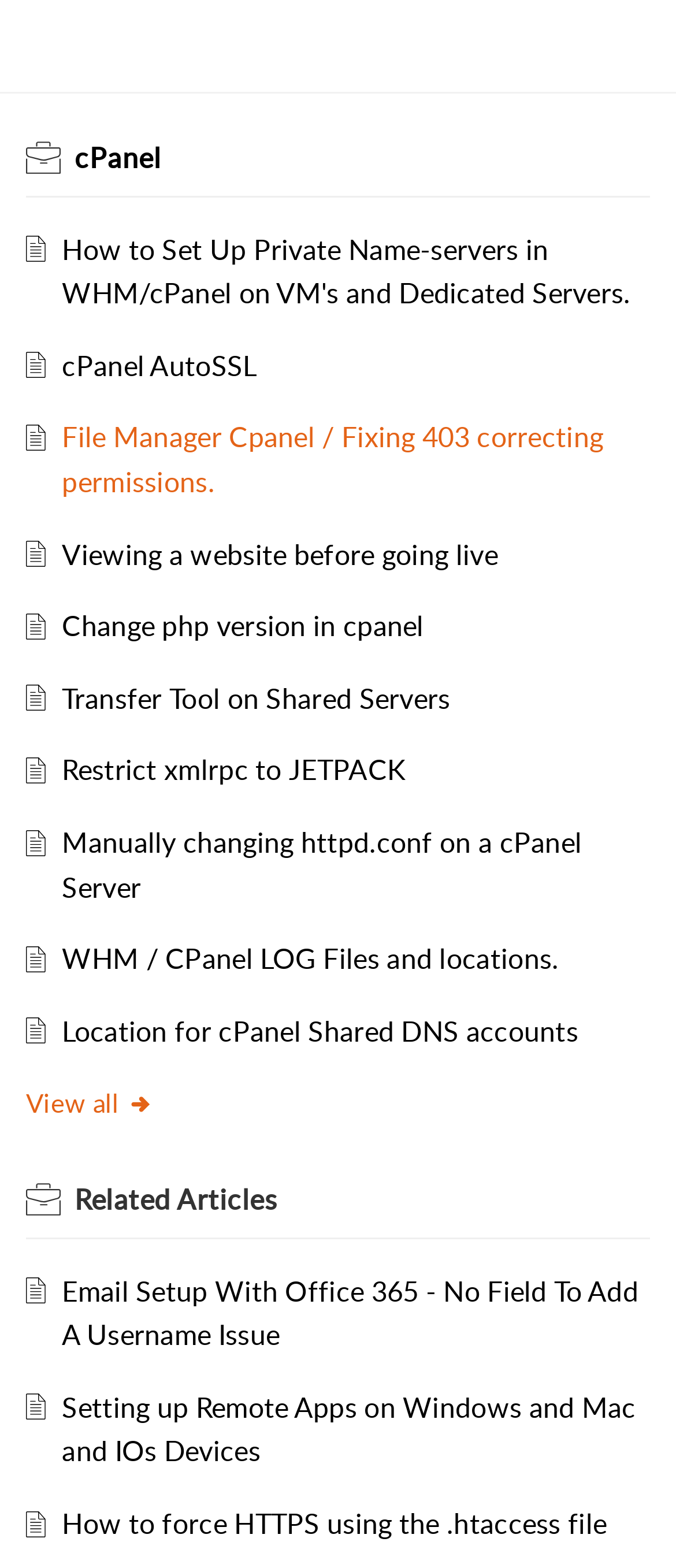Please reply to the following question with a single word or a short phrase:
What is the topic of the link 'How to Set Up Private Name-servers in WHM/cPanel on VM's and Dedicated Servers.'?

Private name-servers setup